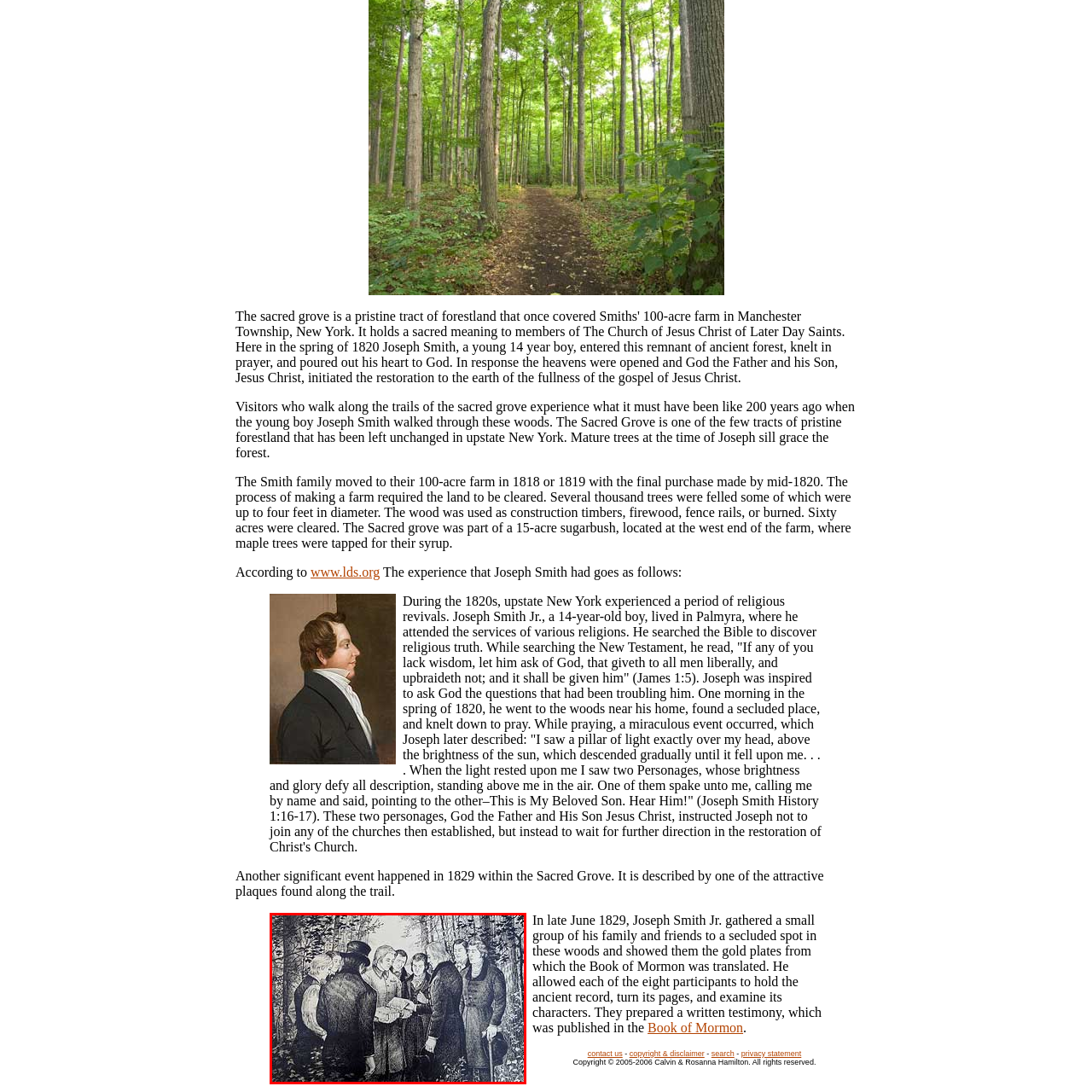Where is the setting of the illustration reminiscent of?
Review the image area surrounded by the red bounding box and give a detailed answer to the question.

The caption describes the wooded setting of the illustration as reminiscent of the Sacred Grove in upstate New York, which is a significant location in the history of the Latter-day Saint movement.